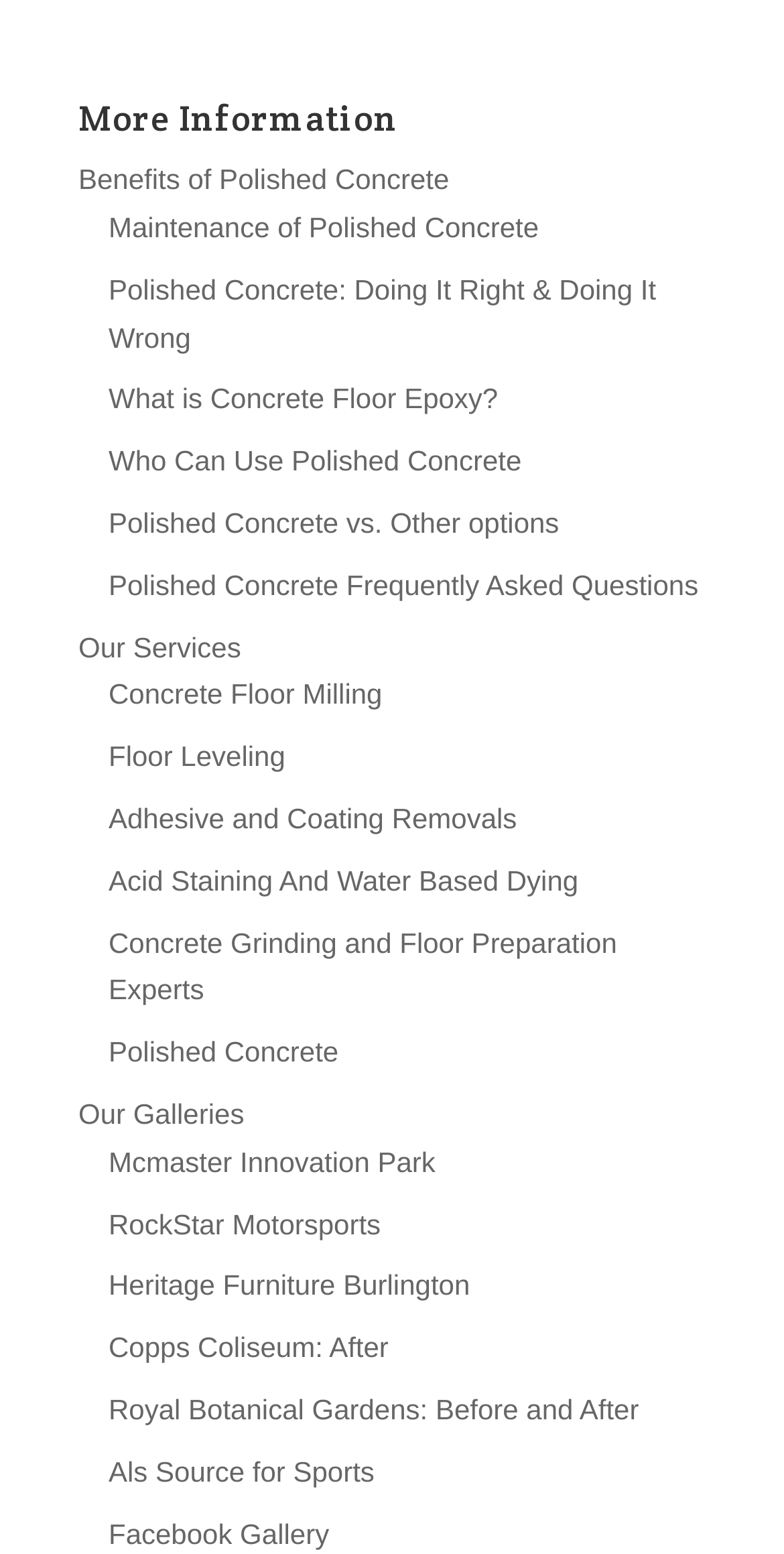Refer to the image and offer a detailed explanation in response to the question: What is the last link about?

I looked at the OCR text of the last link element, and it says 'Facebook Gallery', which suggests that the last link is about a Facebook gallery.